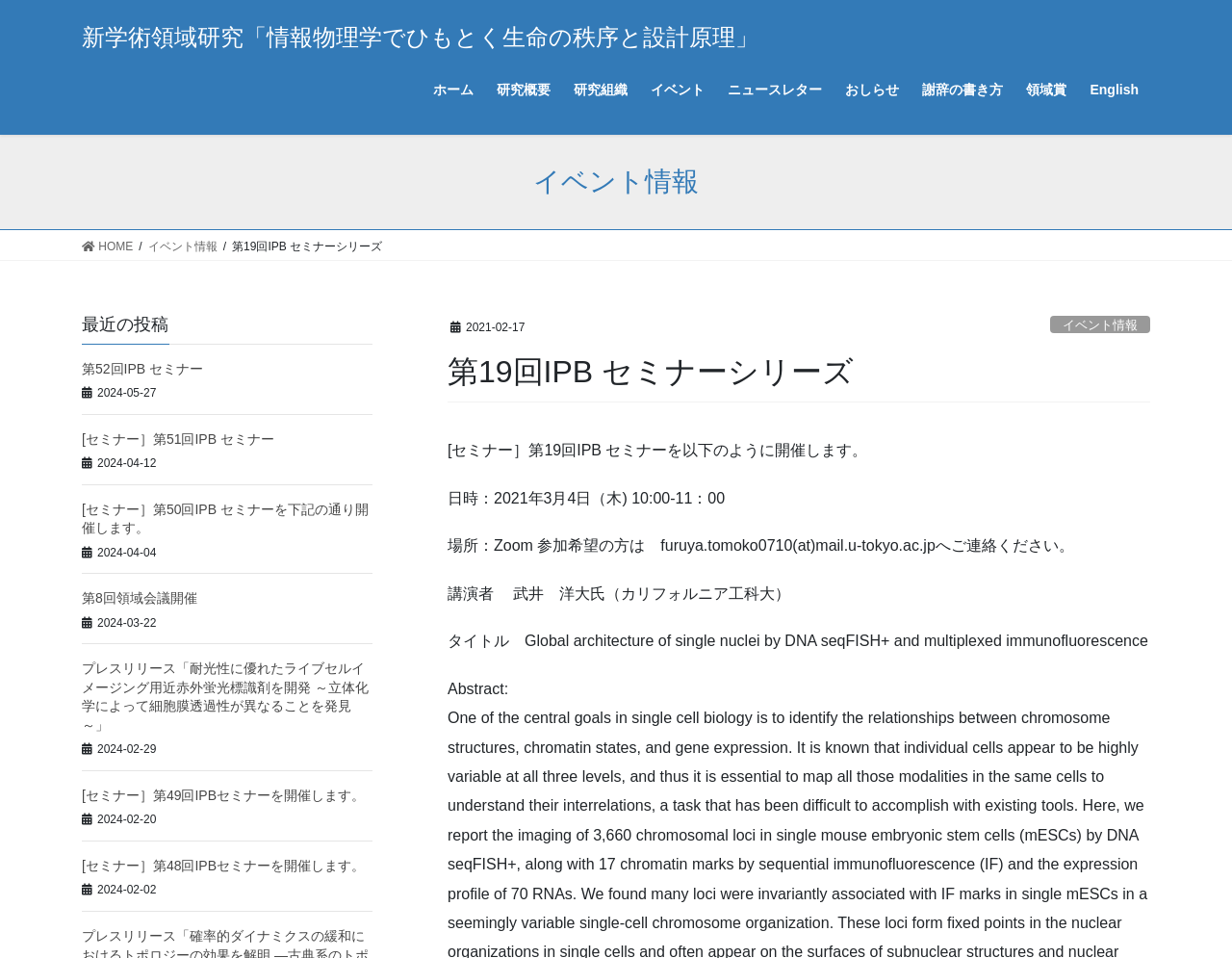Given the element description 第52回IPB セミナー, predict the bounding box coordinates for the UI element in the webpage screenshot. The format should be (top-left x, top-left y, bottom-right x, bottom-right y), and the values should be between 0 and 1.

[0.066, 0.377, 0.165, 0.393]